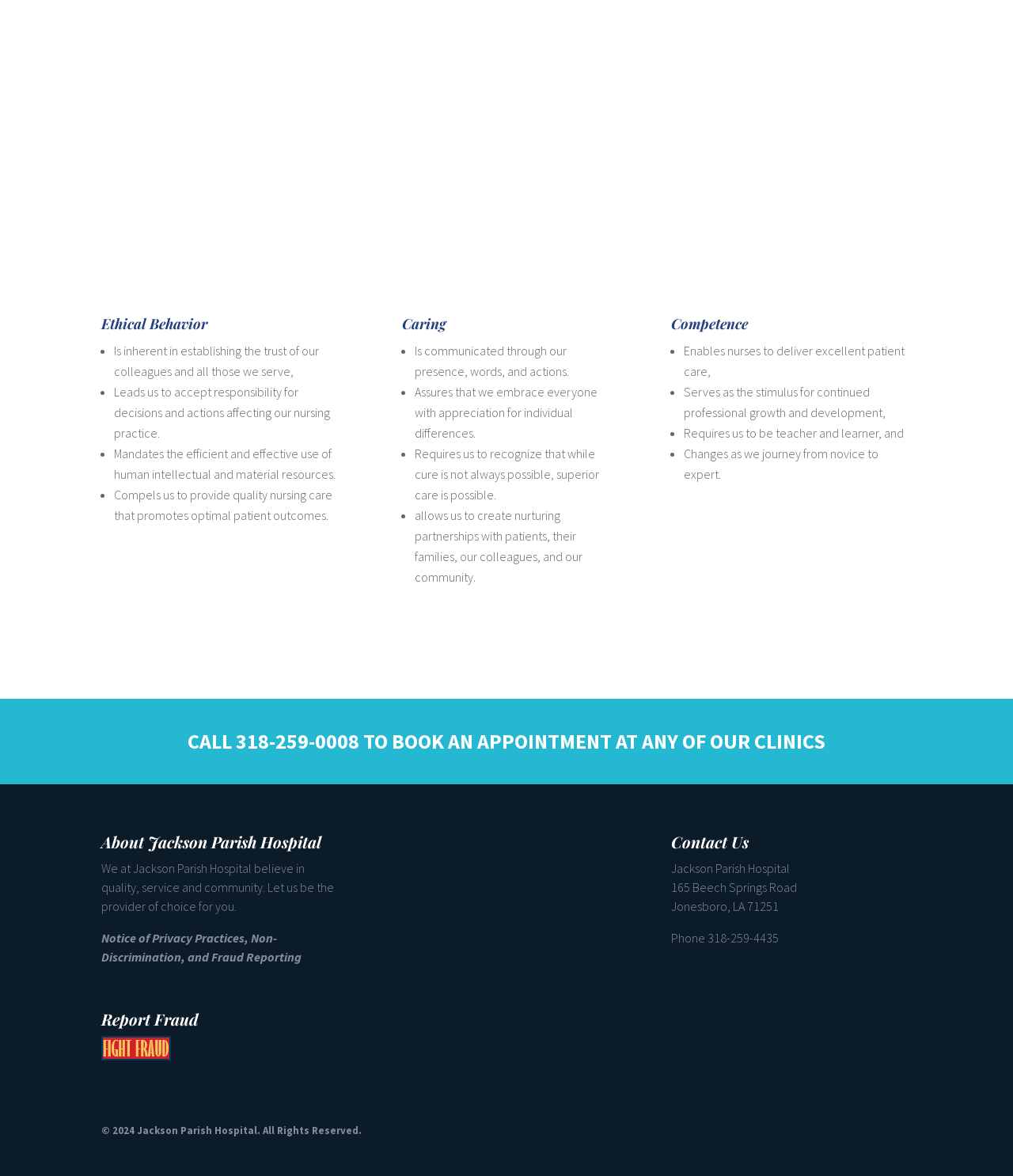What is the philosophy of the Nursing Department?
Please provide a single word or phrase as your answer based on the image.

Provide optimal nursing care